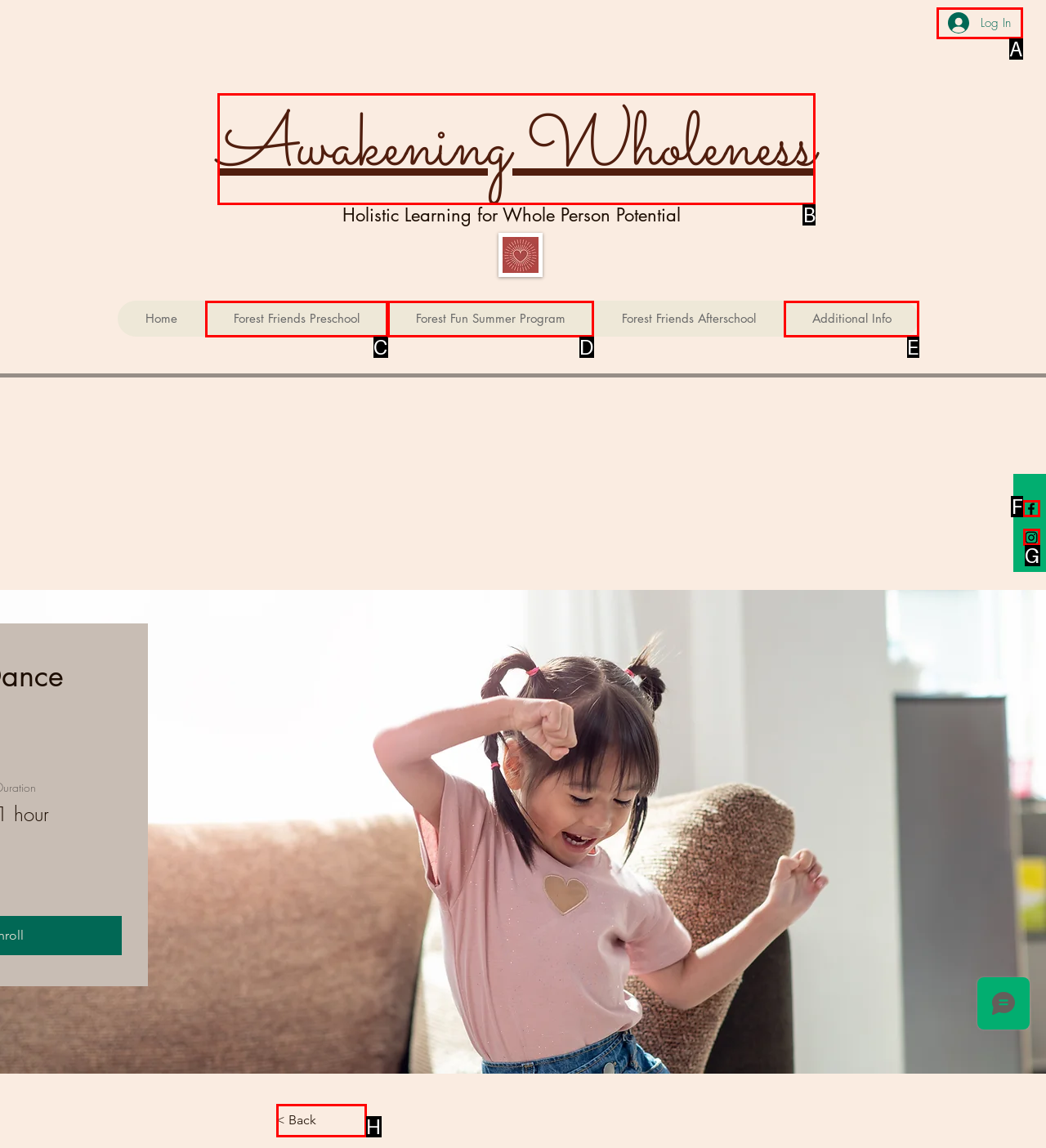For the instruction: Type here, determine the appropriate UI element to click from the given options. Respond with the letter corresponding to the correct choice.

None